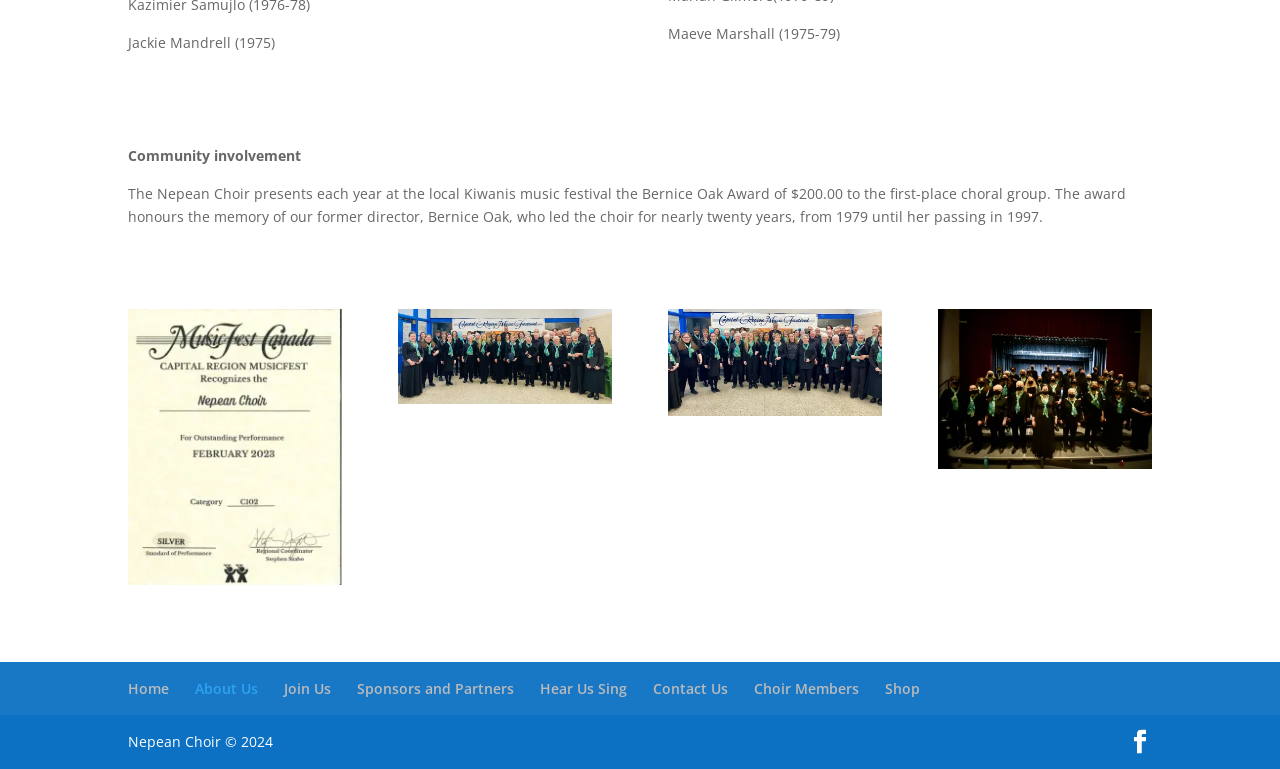Predict the bounding box coordinates for the UI element described as: "Facebook". The coordinates should be four float numbers between 0 and 1, presented as [left, top, right, bottom].

[0.881, 0.95, 0.9, 0.982]